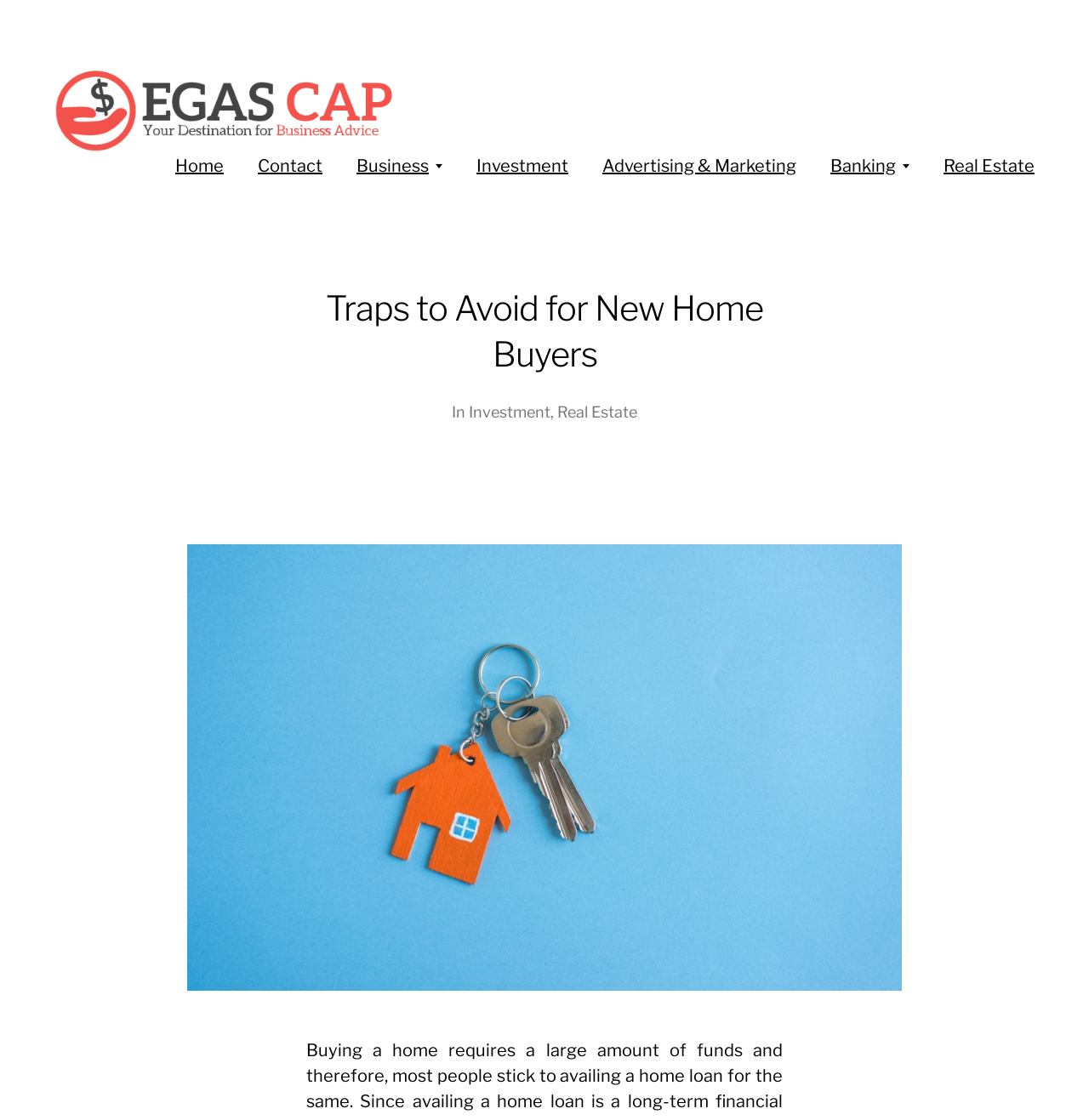Find the bounding box coordinates of the element's region that should be clicked in order to follow the given instruction: "explore Investment". The coordinates should consist of four float numbers between 0 and 1, i.e., [left, top, right, bottom].

[0.43, 0.36, 0.505, 0.376]